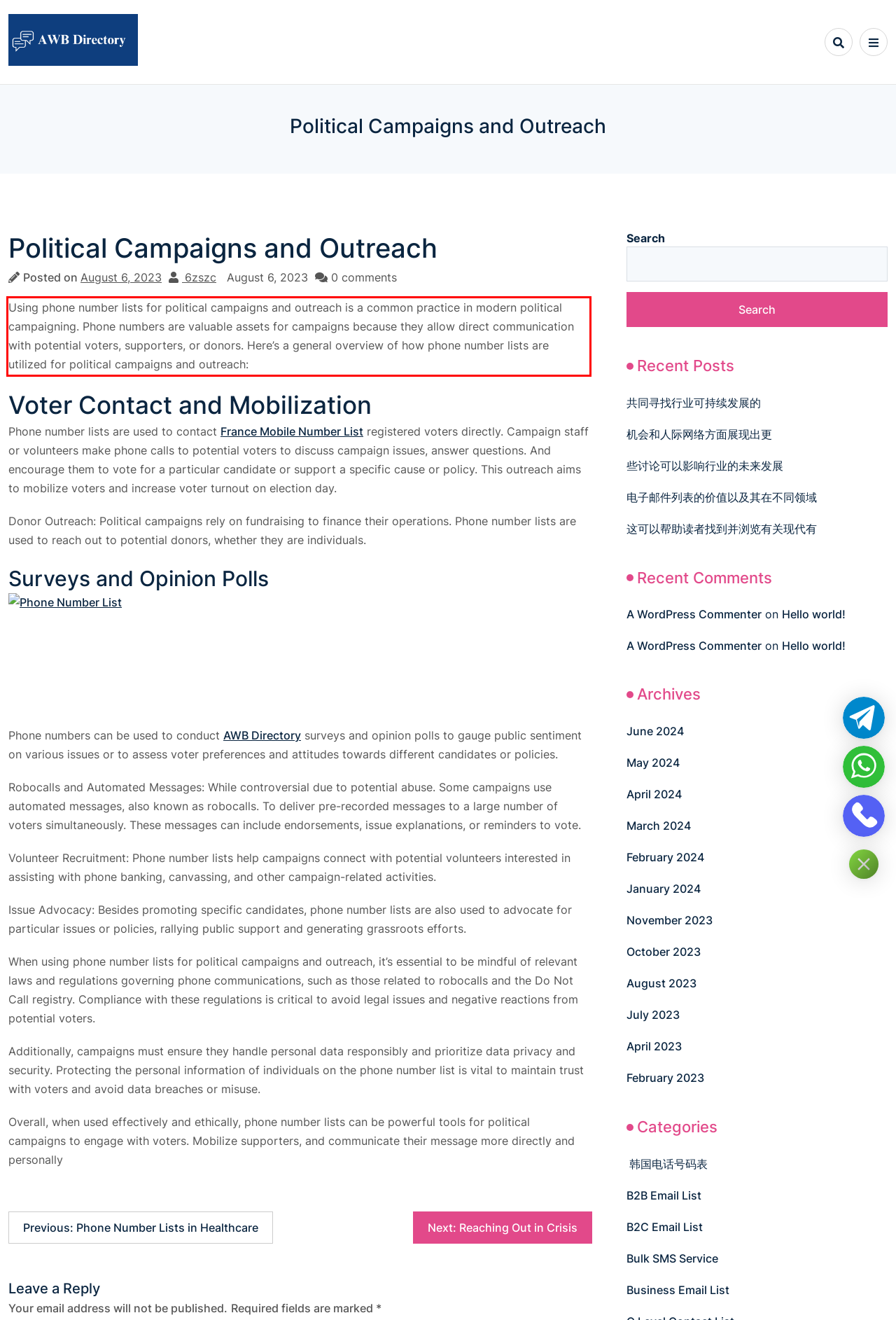Given a webpage screenshot, identify the text inside the red bounding box using OCR and extract it.

Using phone number lists for political campaigns and outreach is a common practice in modern political campaigning. Phone numbers are valuable assets for campaigns because they allow direct communication with potential voters, supporters, or donors. Here’s a general overview of how phone number lists are utilized for political campaigns and outreach: